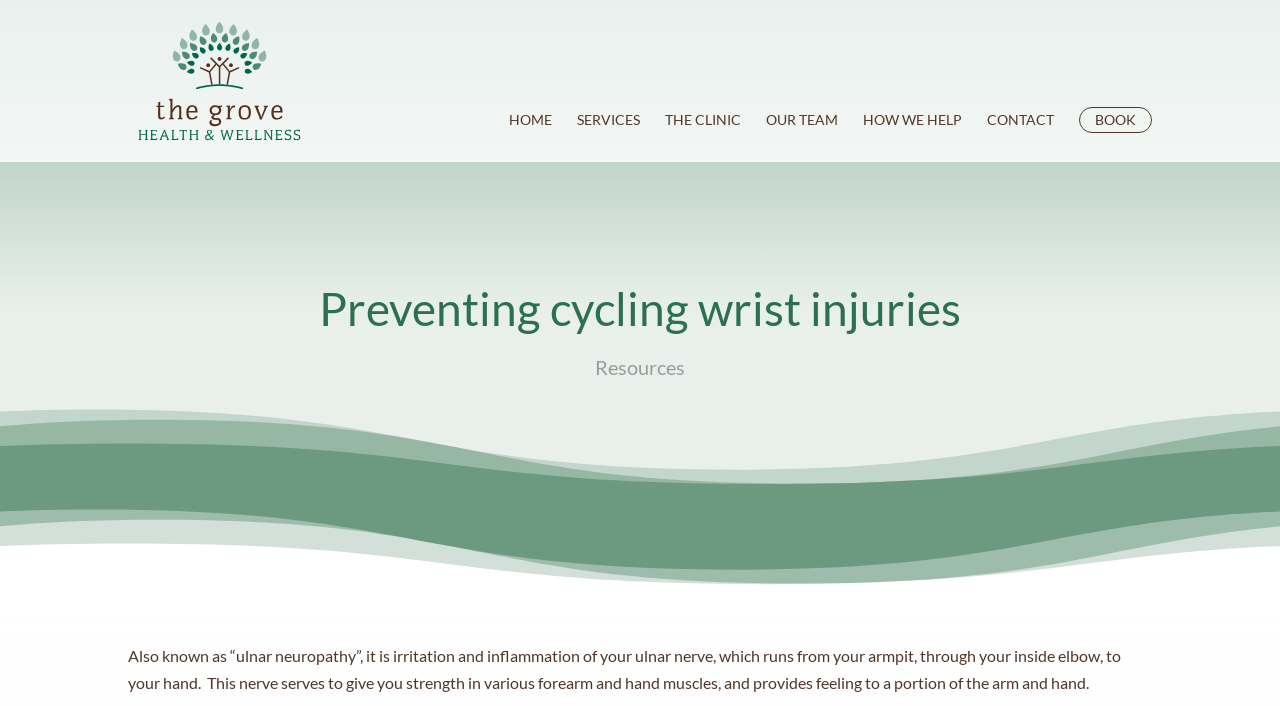What is the purpose of the ulnar nerve?
Please respond to the question with a detailed and thorough explanation.

According to the webpage, the ulnar nerve serves to give strength in various forearm and hand muscles, and provides feeling to a portion of the arm and hand.